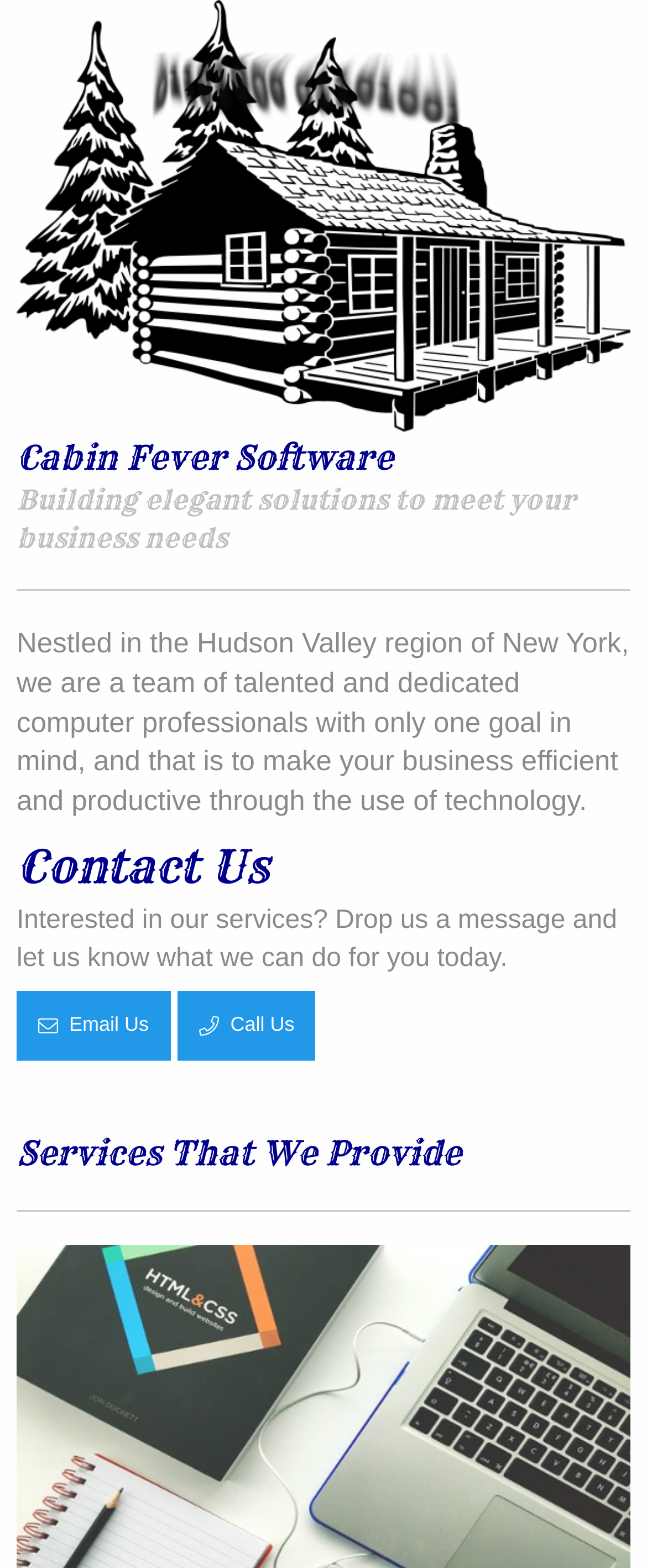What is the location of Cabin Fever Software?
Provide a detailed answer to the question using information from the image.

I found this information by reading the heading that says 'Nestled in the Hudson Valley region of New York, we are a team of talented and dedicated computer professionals...' which indicates the location of the company.